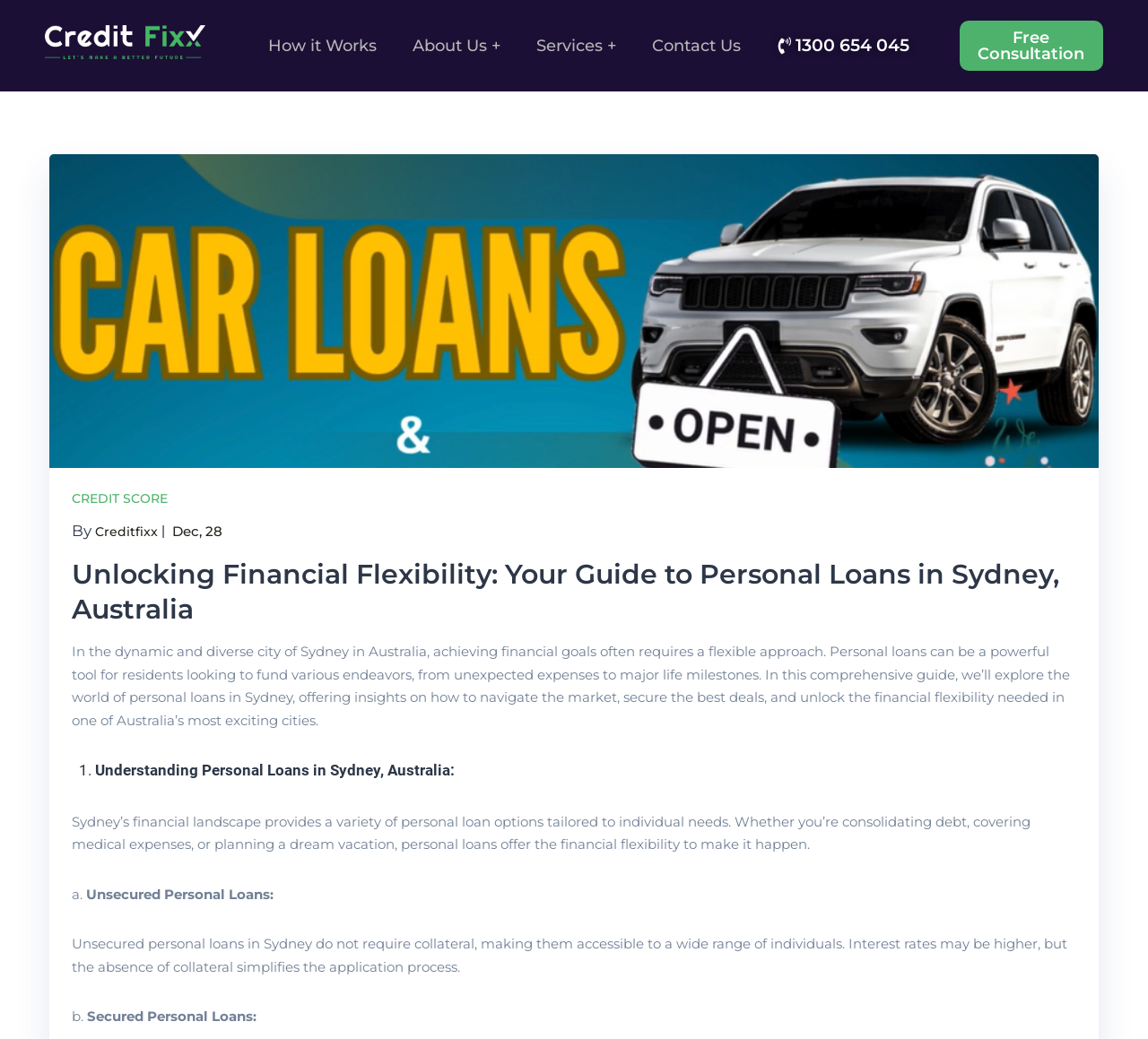Please find the bounding box for the UI component described as follows: "creditfixx".

[0.083, 0.504, 0.138, 0.52]